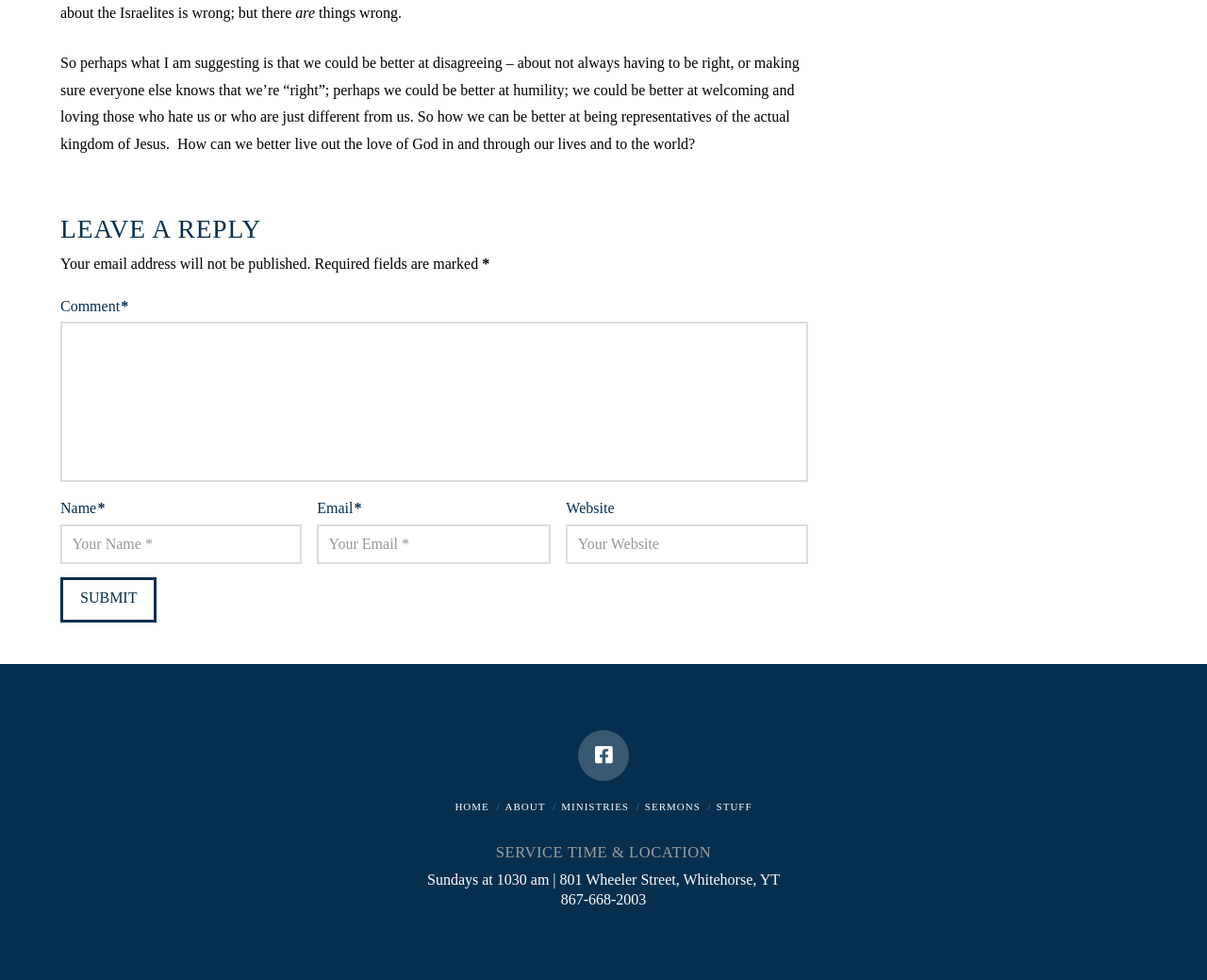Given the element description parent_node: Website name="url" placeholder="Your Website", predict the bounding box coordinates for the UI element in the webpage screenshot. The format should be (top-left x, top-left y, bottom-right x, bottom-right y), and the values should be between 0 and 1.

[0.469, 0.535, 0.669, 0.576]